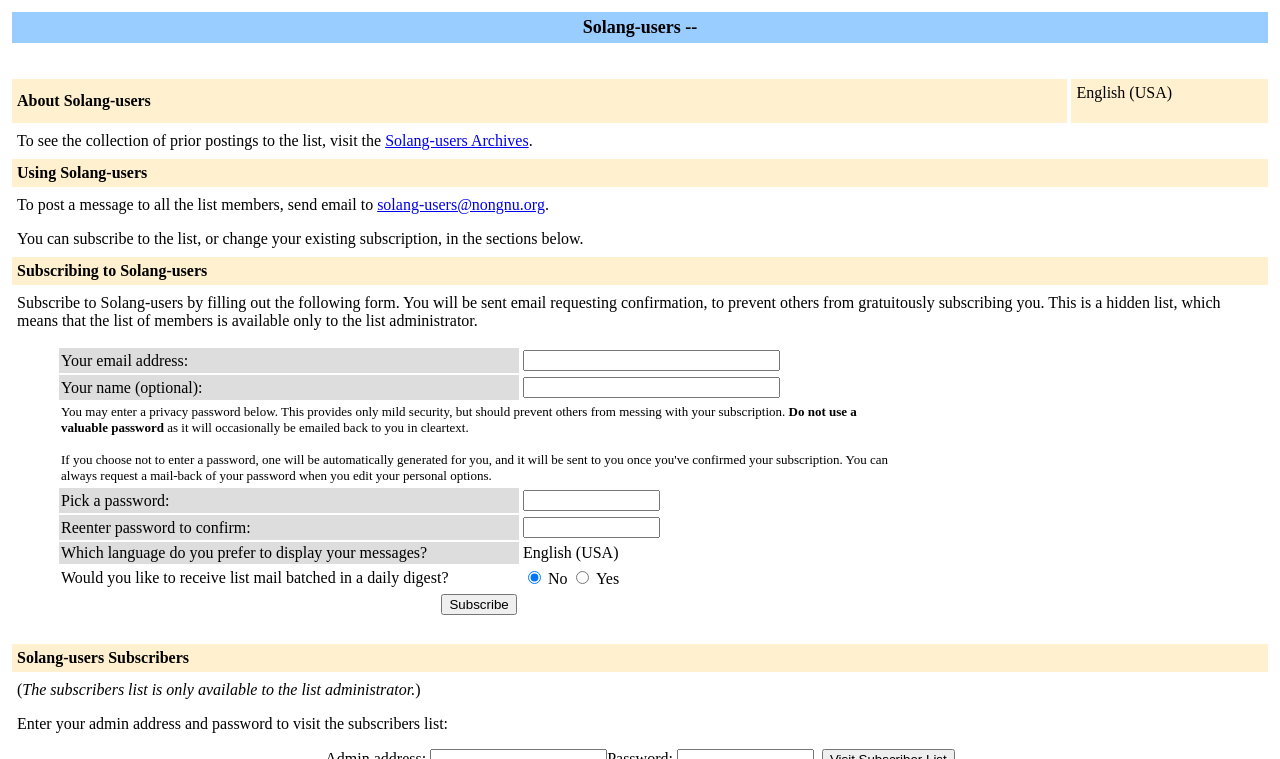What is the purpose of this webpage?
Using the image, answer in one word or phrase.

Solang-users Info Page